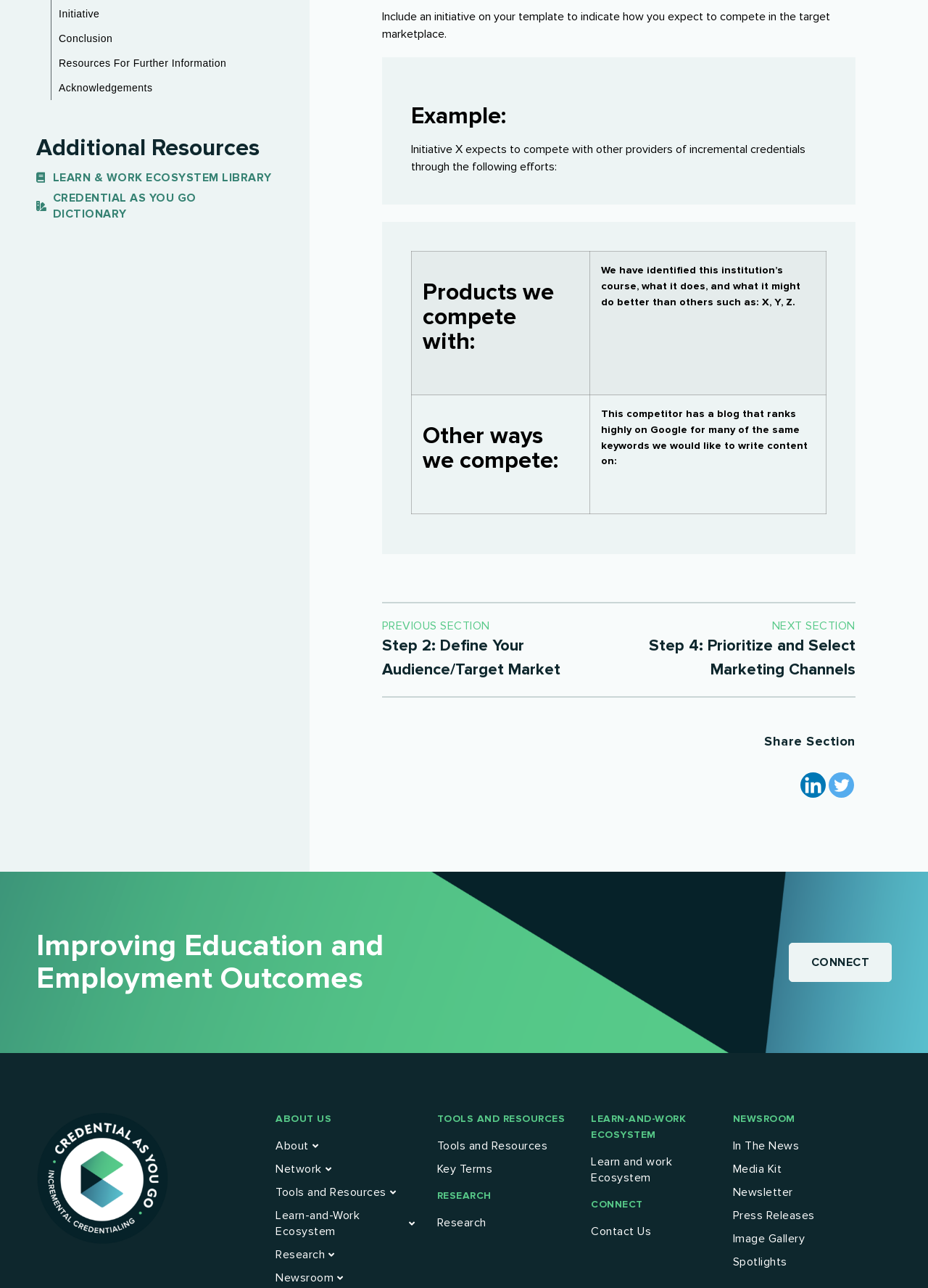Locate the bounding box coordinates of the area that needs to be clicked to fulfill the following instruction: "View 'Example:' section". The coordinates should be in the format of four float numbers between 0 and 1, namely [left, top, right, bottom].

[0.443, 0.081, 0.891, 0.1]